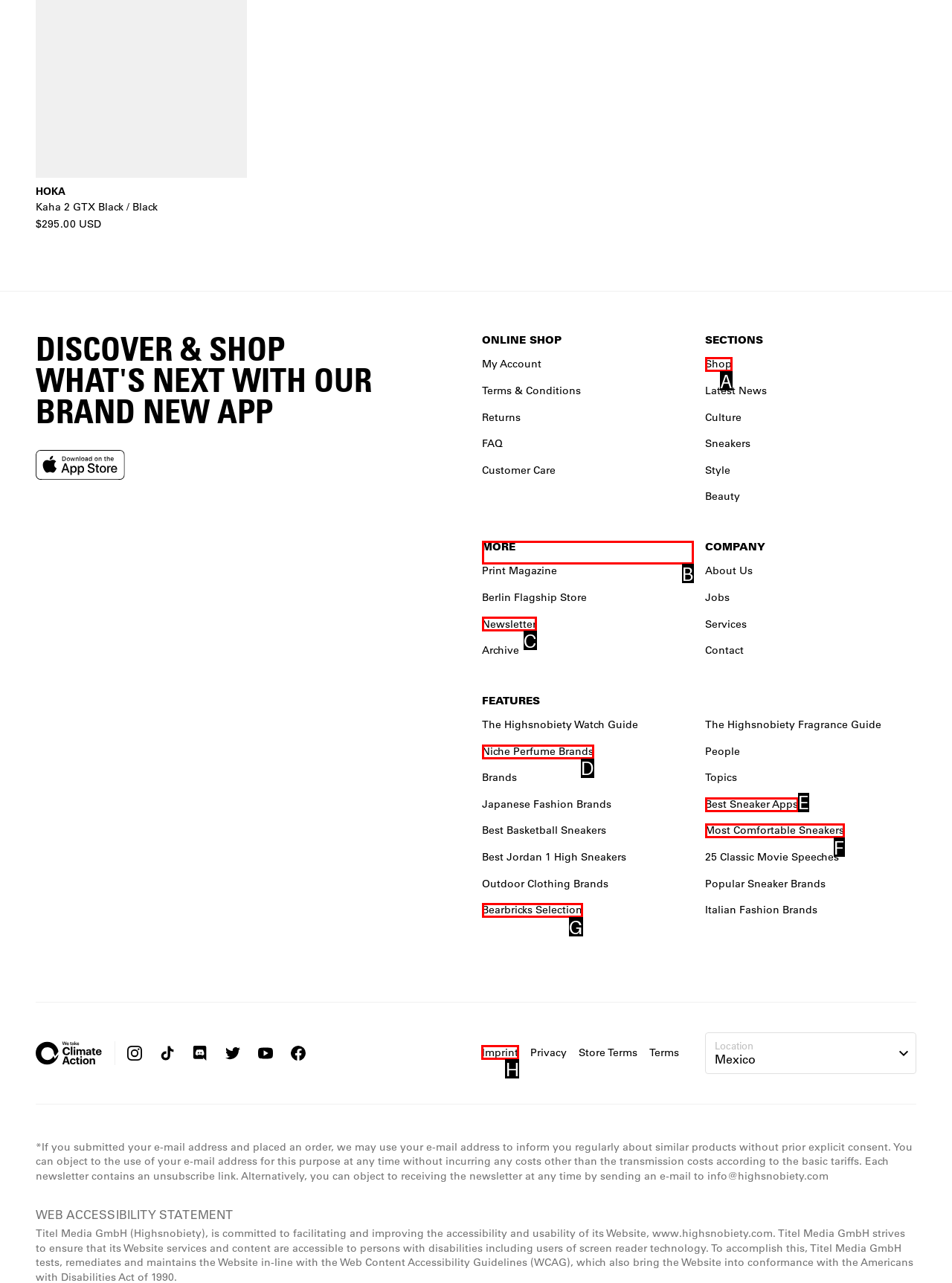Which UI element should be clicked to perform the following task: Check the imprint? Answer with the corresponding letter from the choices.

H